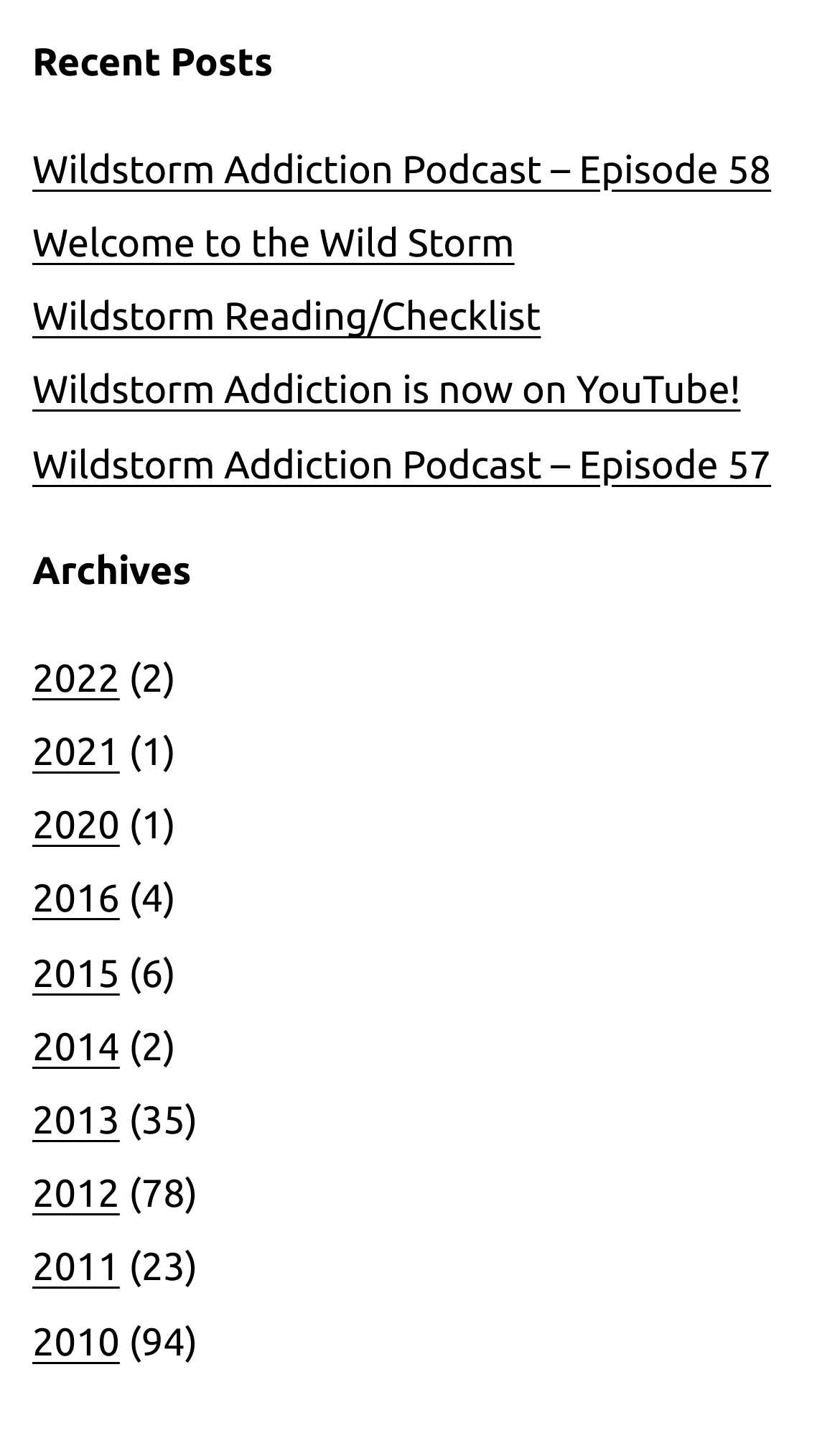Please locate the clickable area by providing the bounding box coordinates to follow this instruction: "view posts from 2022".

[0.038, 0.454, 0.143, 0.484]